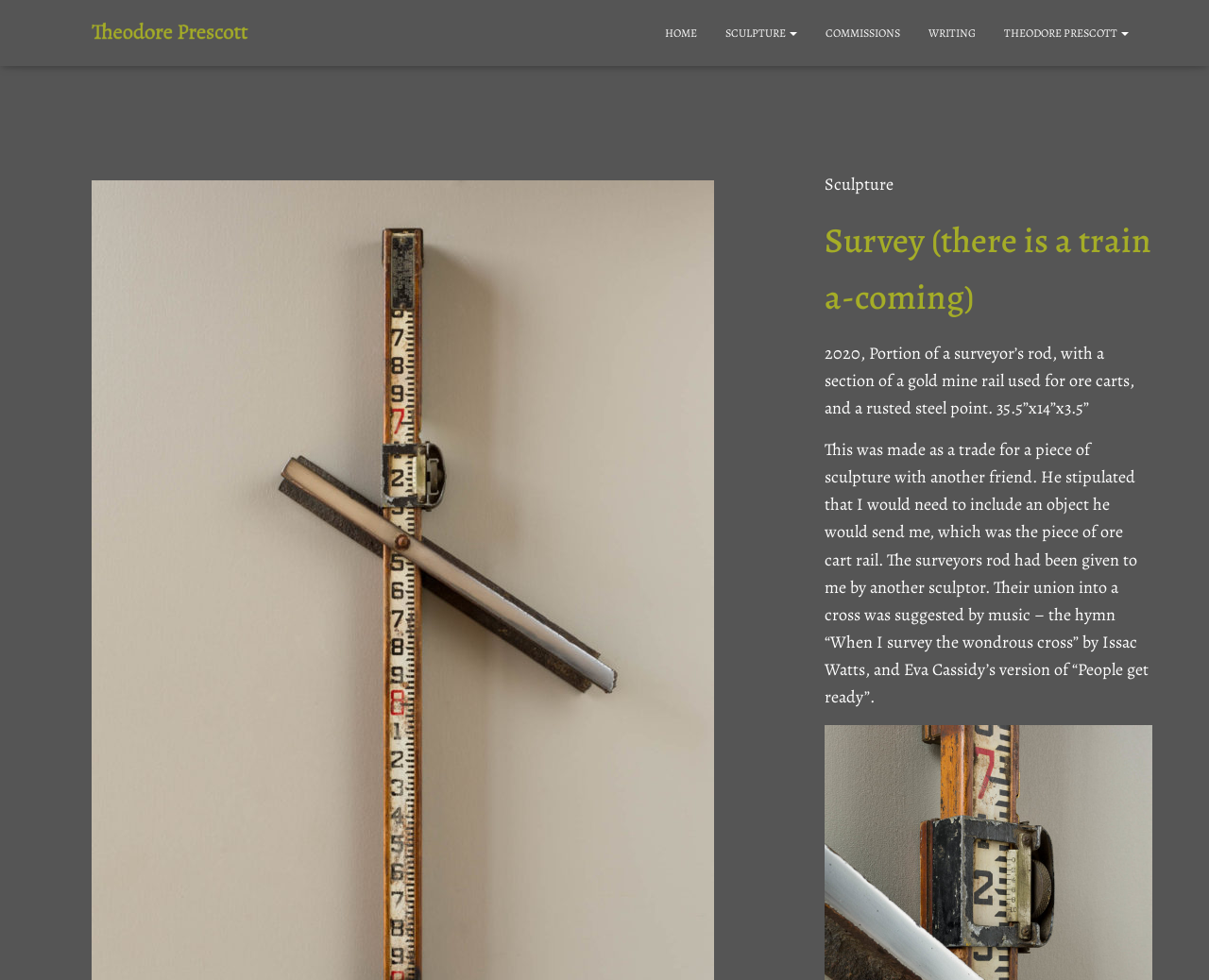Given the element description Sculpture, predict the bounding box coordinates for the UI element in the webpage screenshot. The format should be (top-left x, top-left y, bottom-right x, bottom-right y), and the values should be between 0 and 1.

[0.588, 0.01, 0.671, 0.058]